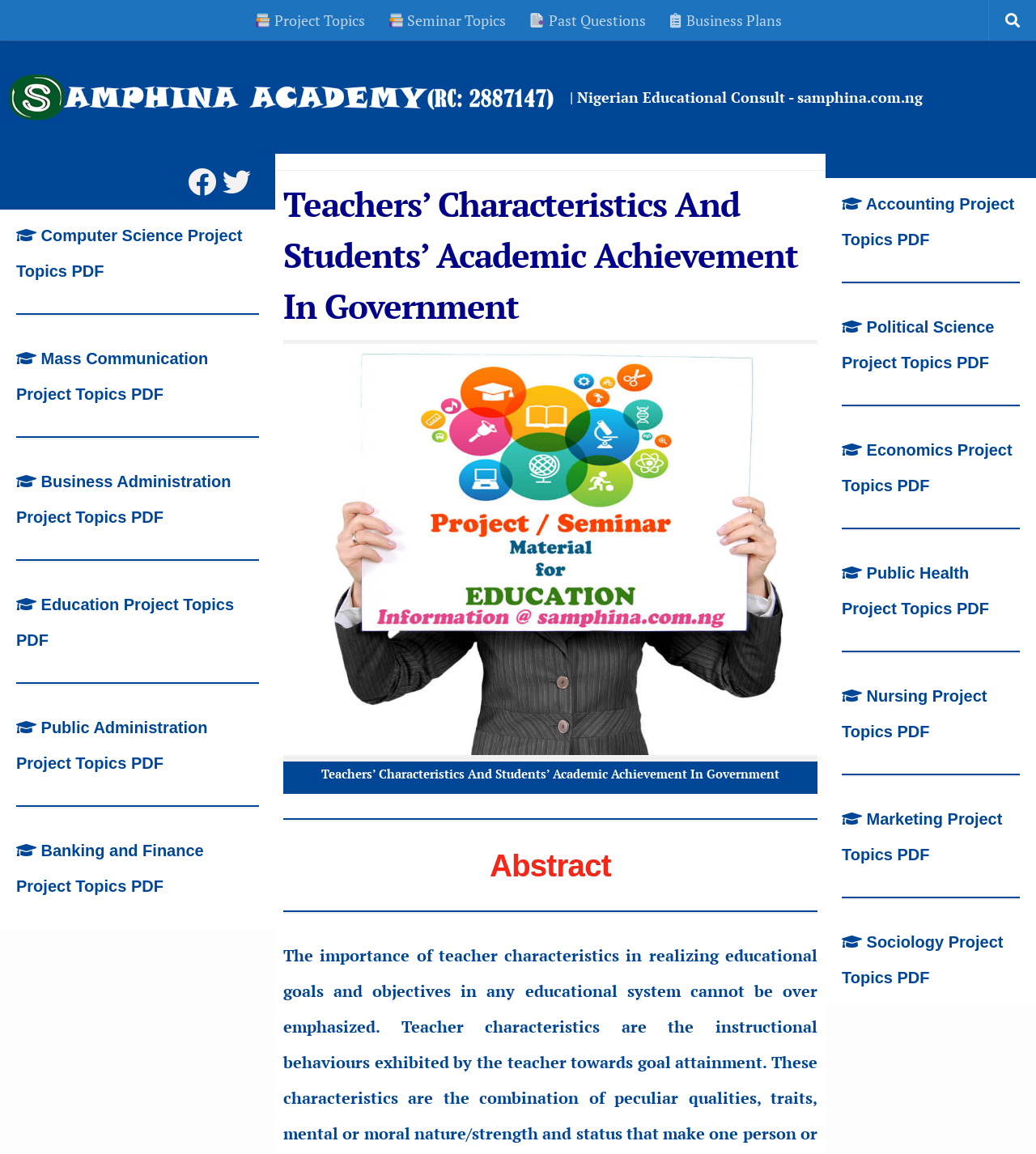Determine the bounding box coordinates of the area to click in order to meet this instruction: "Follow us on Facebook".

[0.181, 0.145, 0.209, 0.17]